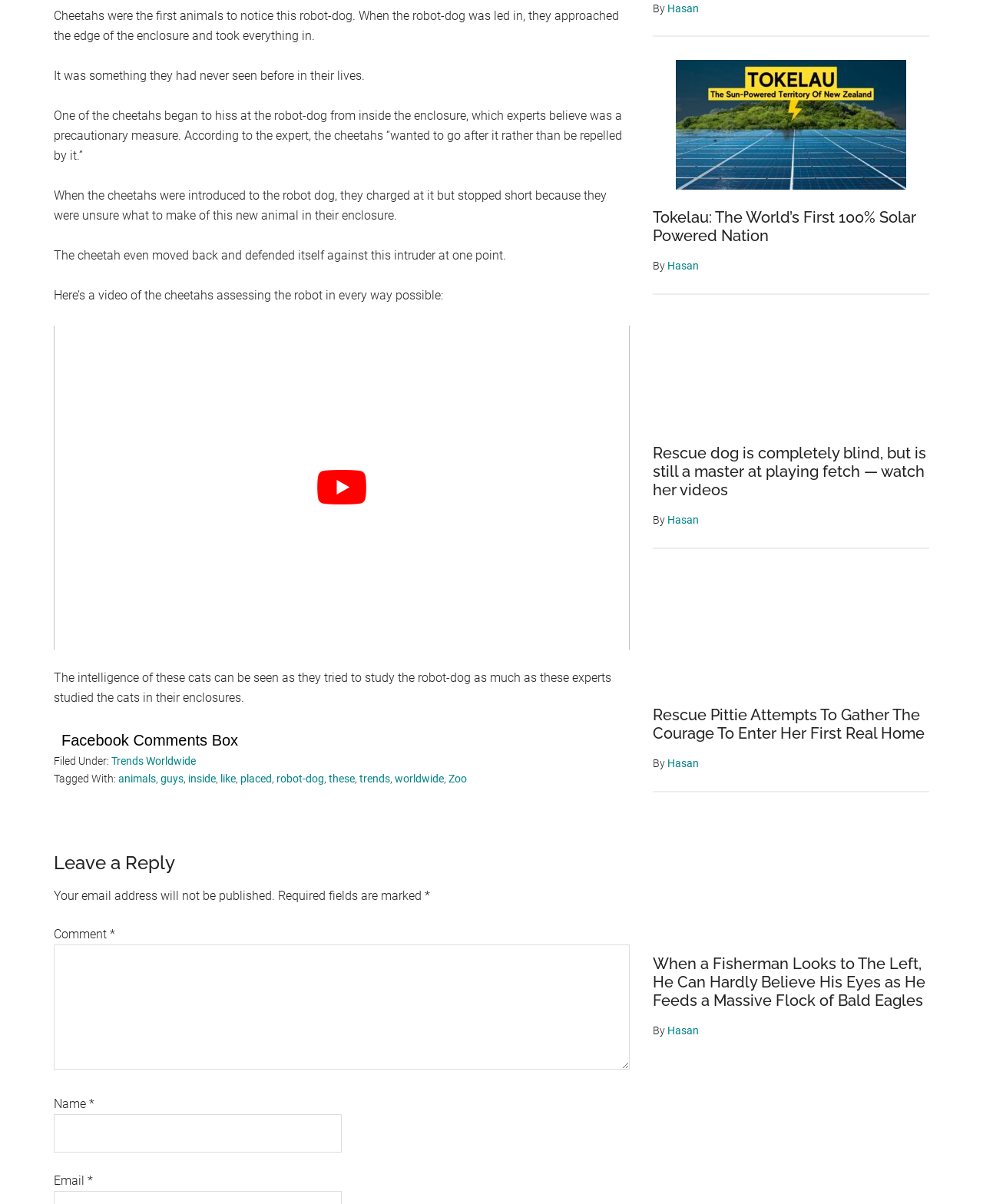Based on the image, provide a detailed and complete answer to the question: 
What is the topic of the article?

The article appears to be about the interaction between cheetahs and a robot-dog, specifically how the cheetahs react to and try to understand the robot-dog.